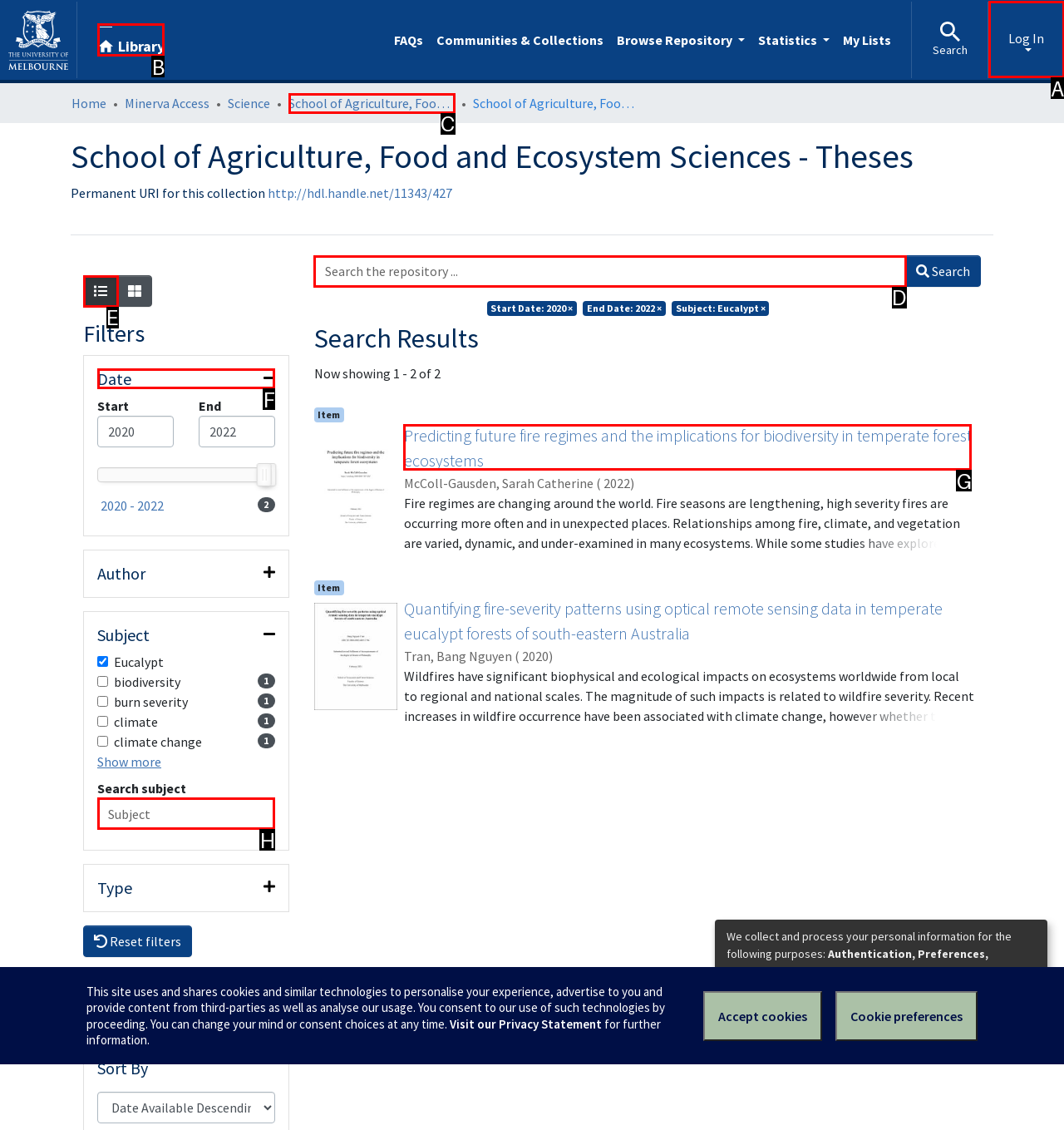Identify the correct UI element to click to achieve the task: Click the 'CONTACT US' link.
Answer with the letter of the appropriate option from the choices given.

None